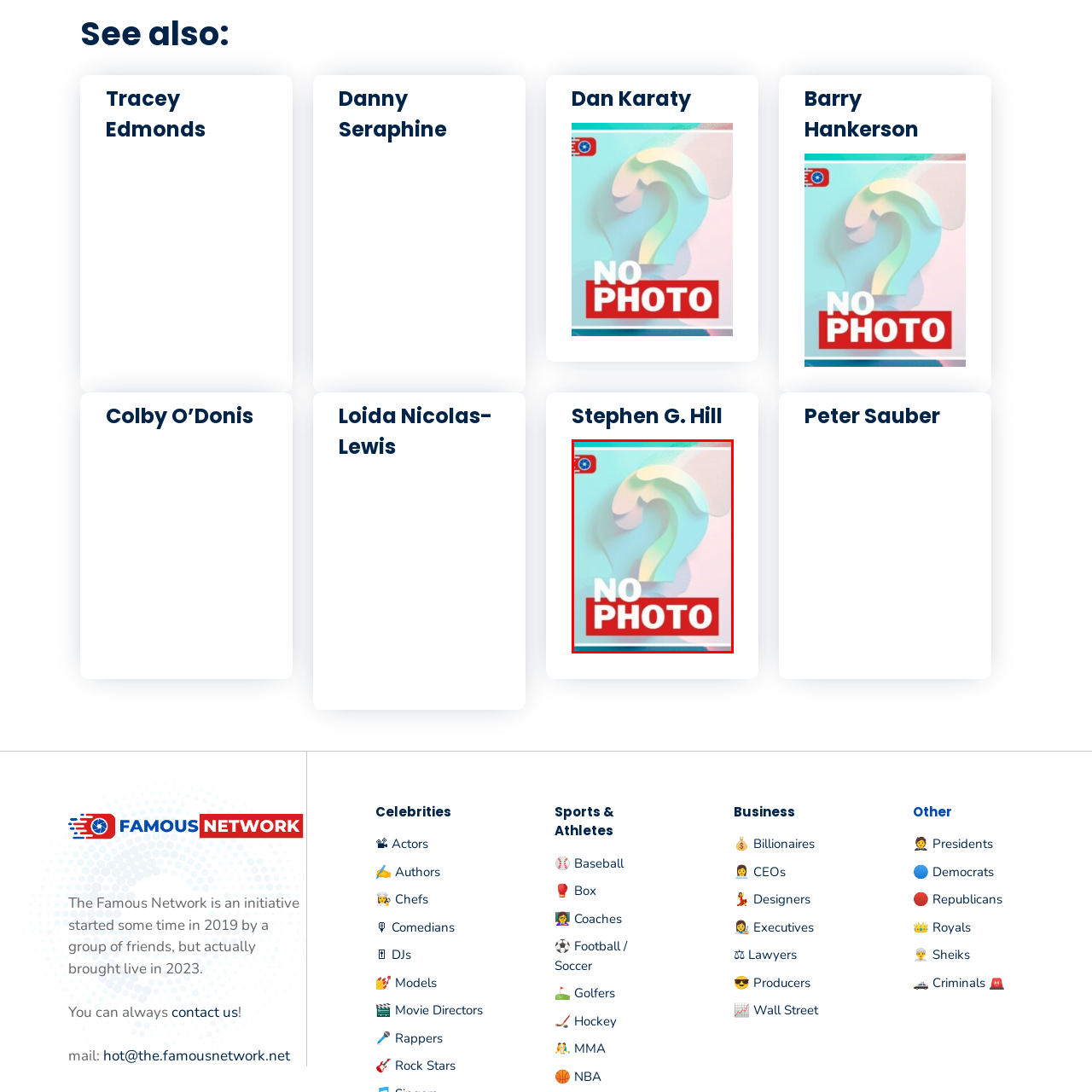Offer an in-depth description of the image encased within the red bounding lines.

The image features a vibrant background with soft pastel colors, blending shades of blue, pink, and white. At the center, a stylized question mark symbolizes a lack of available imagery, overlayed with a bold red banner that reads "NO PHOTO" in white text. This design choice not only conveys the absence of a visual representation but also adds an artistic touch, suggesting an engaging or playful context. The graphic design implies a notification about missing content, often seen in digital media or articles, which may pertain to various topics or individuals, given the surrounding articles' context referencing notable figures such as Dan Karaty and Colby O'Donis.